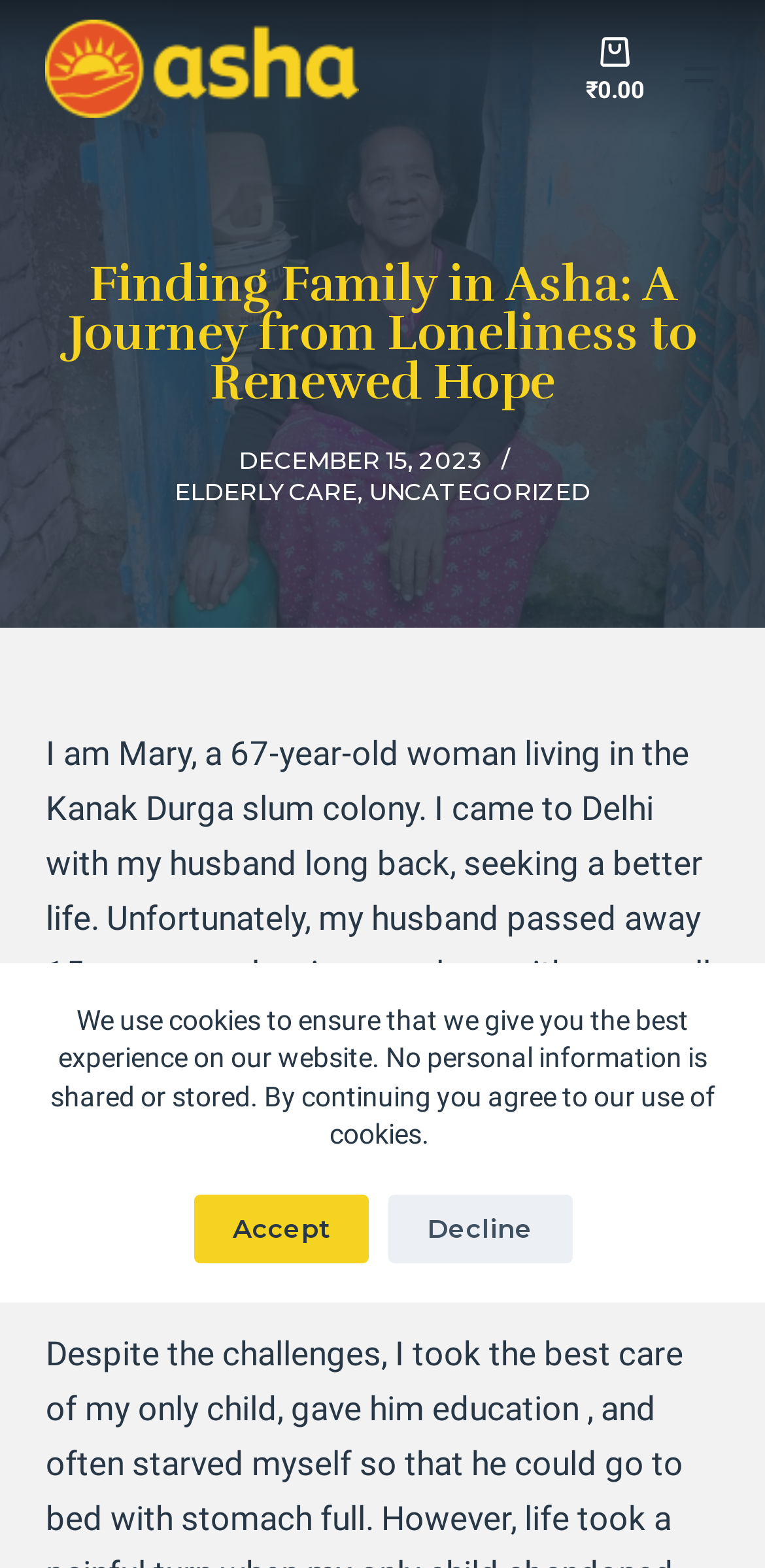What is the name of the slum colony where Mary lives?
Answer the question with a thorough and detailed explanation.

The text states that Mary is a 67-year-old woman living in the Kanak Durga slum colony.